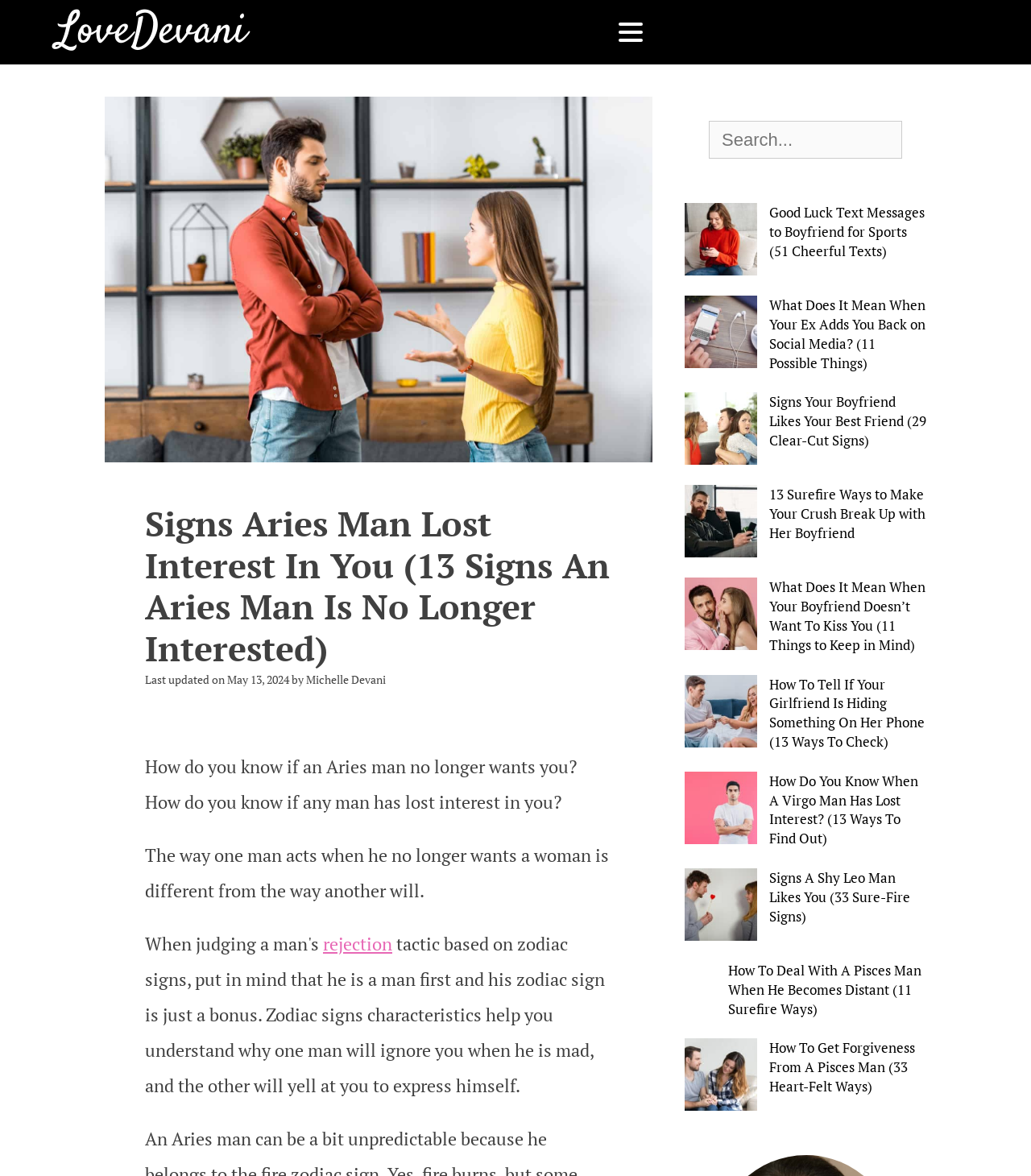Provide the bounding box coordinates of the area you need to click to execute the following instruction: "search for something".

[0.688, 0.103, 0.875, 0.135]